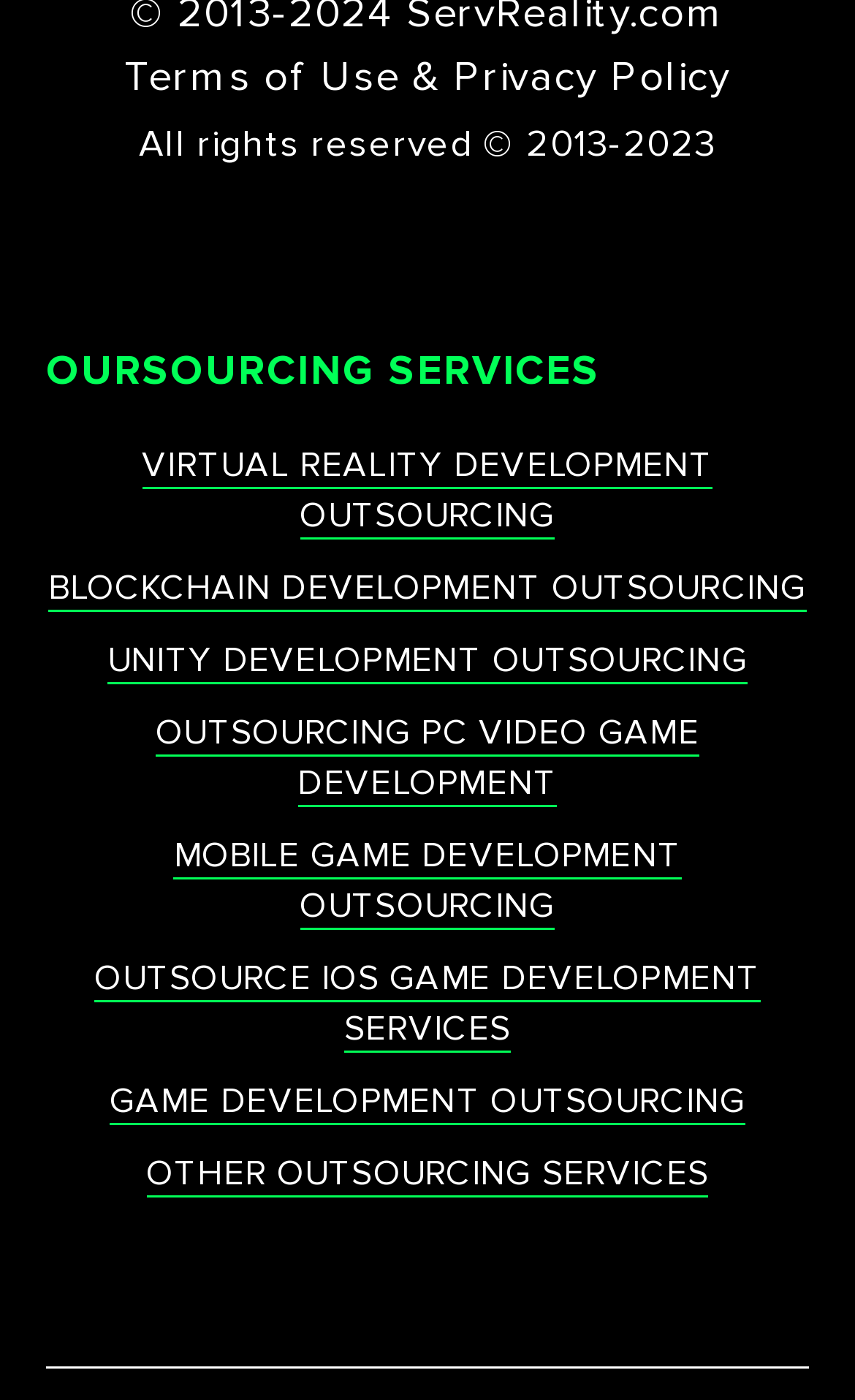Using the element description: "OUTSOURCE IOS GAME DEVELOPMENT SERVICES", determine the bounding box coordinates for the specified UI element. The coordinates should be four float numbers between 0 and 1, [left, top, right, bottom].

[0.11, 0.683, 0.89, 0.752]